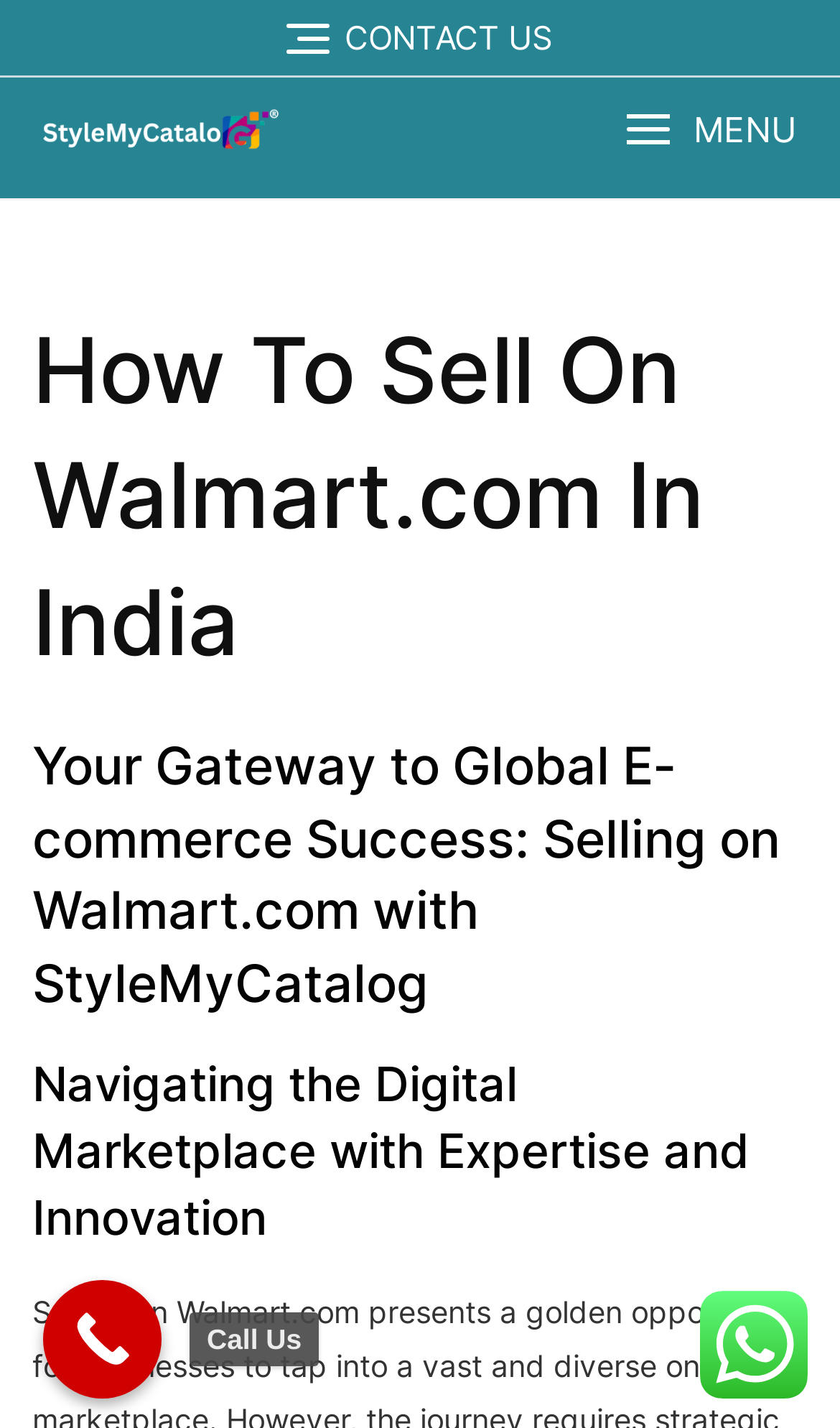Refer to the image and offer a detailed explanation in response to the question: What is the call-to-action on the webpage?

The webpage has a 'Call Us' link, which suggests that the call-to-action is to contact StyleMyCatalog directly for more information or assistance. This link is located at the bottom of the webpage.